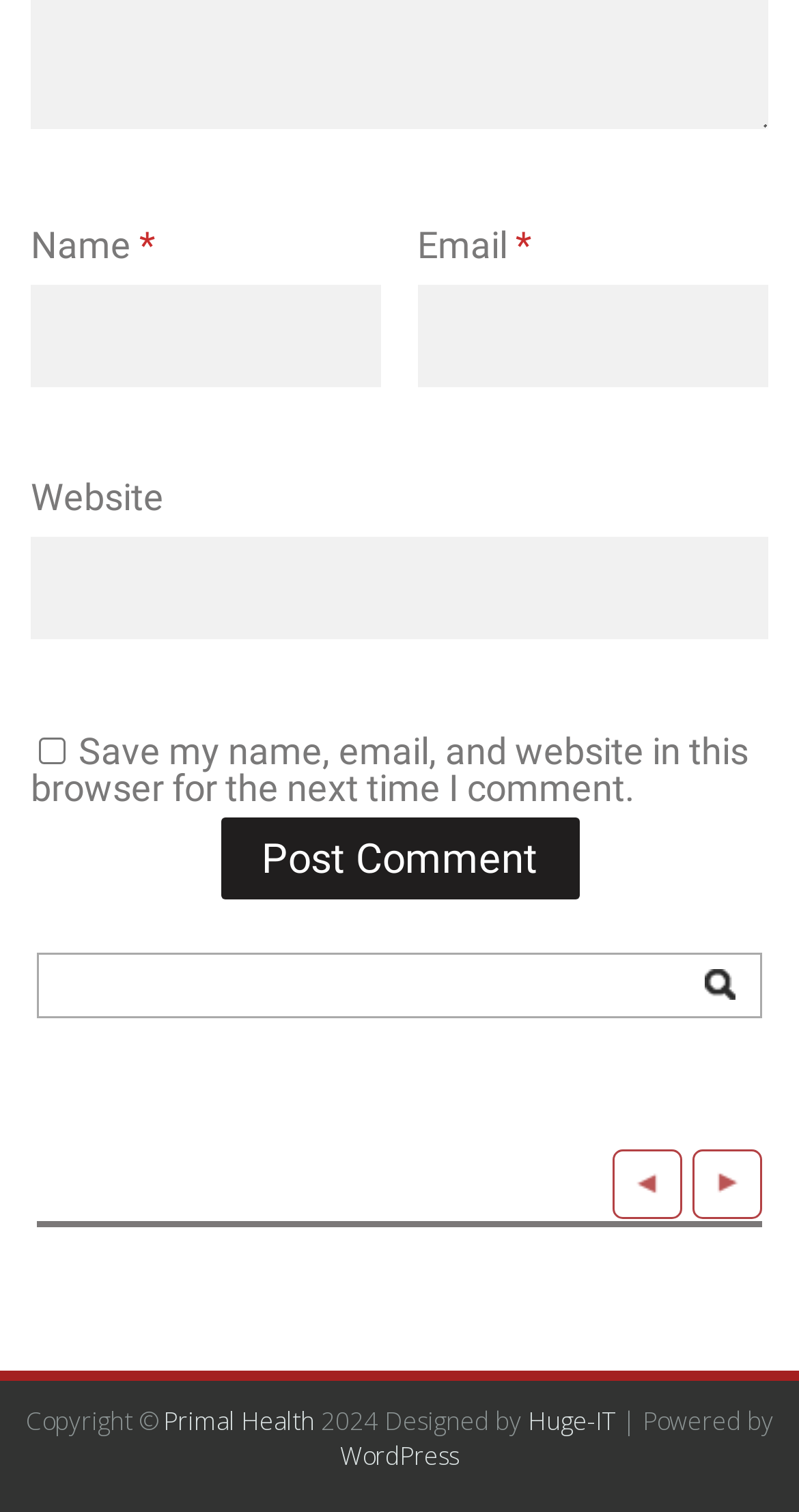Calculate the bounding box coordinates for the UI element based on the following description: "Tools & Equipment". Ensure the coordinates are four float numbers between 0 and 1, i.e., [left, top, right, bottom].

None